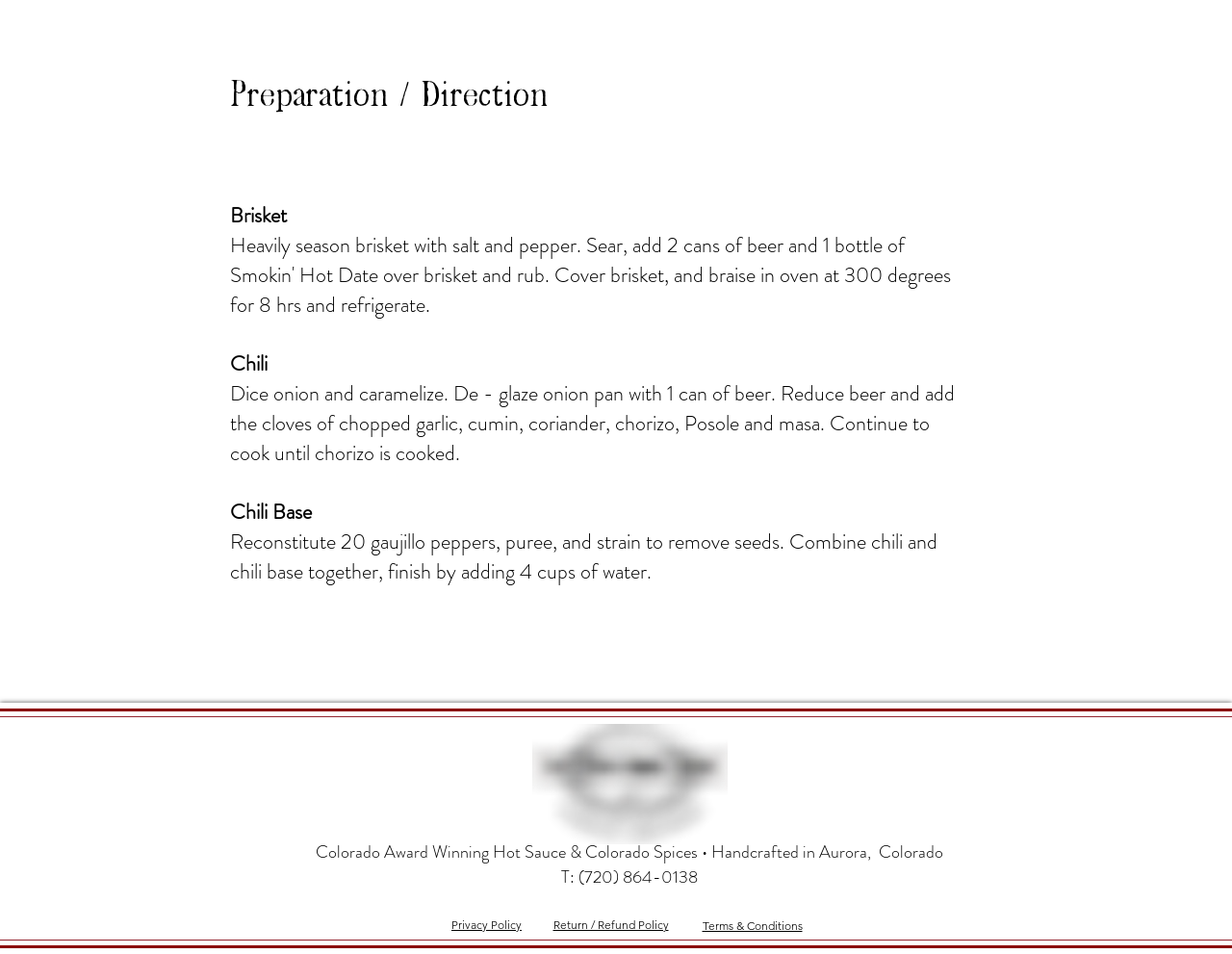What is the policy related to returning or refunding products?
Answer the question with as much detail as you can, using the image as a reference.

The answer can be found by looking at the heading 'Return / Refund Policy' which is likely a link to a page with more information about the policy.